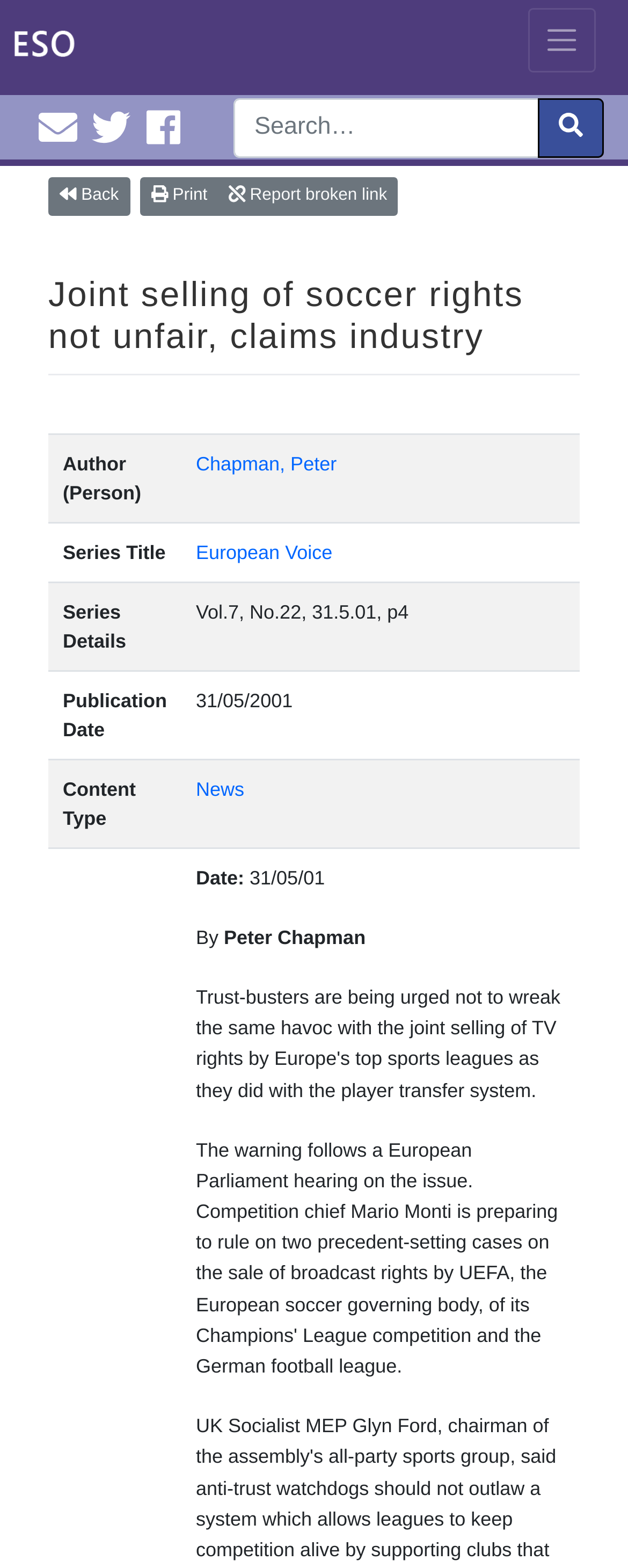Please locate the bounding box coordinates of the element that needs to be clicked to achieve the following instruction: "Click on the author's name". The coordinates should be four float numbers between 0 and 1, i.e., [left, top, right, bottom].

[0.312, 0.288, 0.536, 0.303]